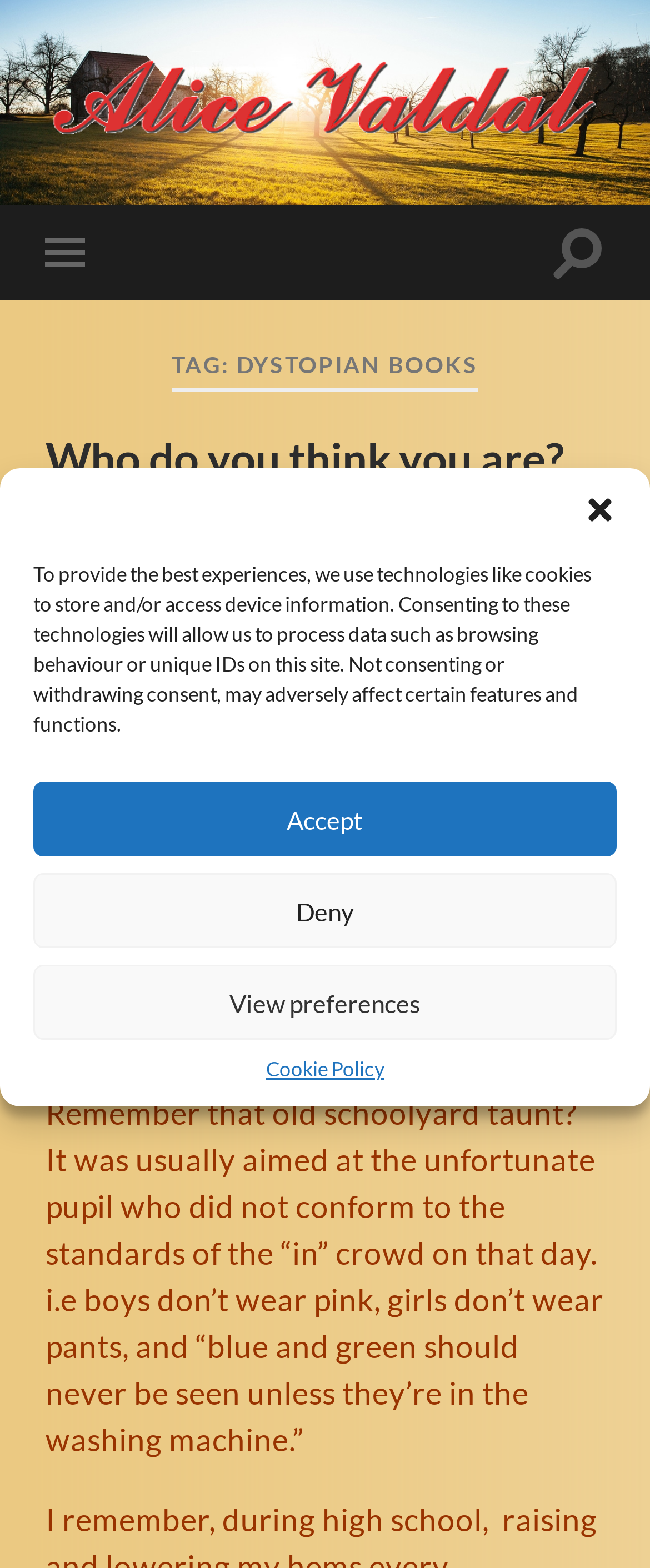Please locate the bounding box coordinates for the element that should be clicked to achieve the following instruction: "Toggle the search field". Ensure the coordinates are given as four float numbers between 0 and 1, i.e., [left, top, right, bottom].

[0.848, 0.131, 0.93, 0.191]